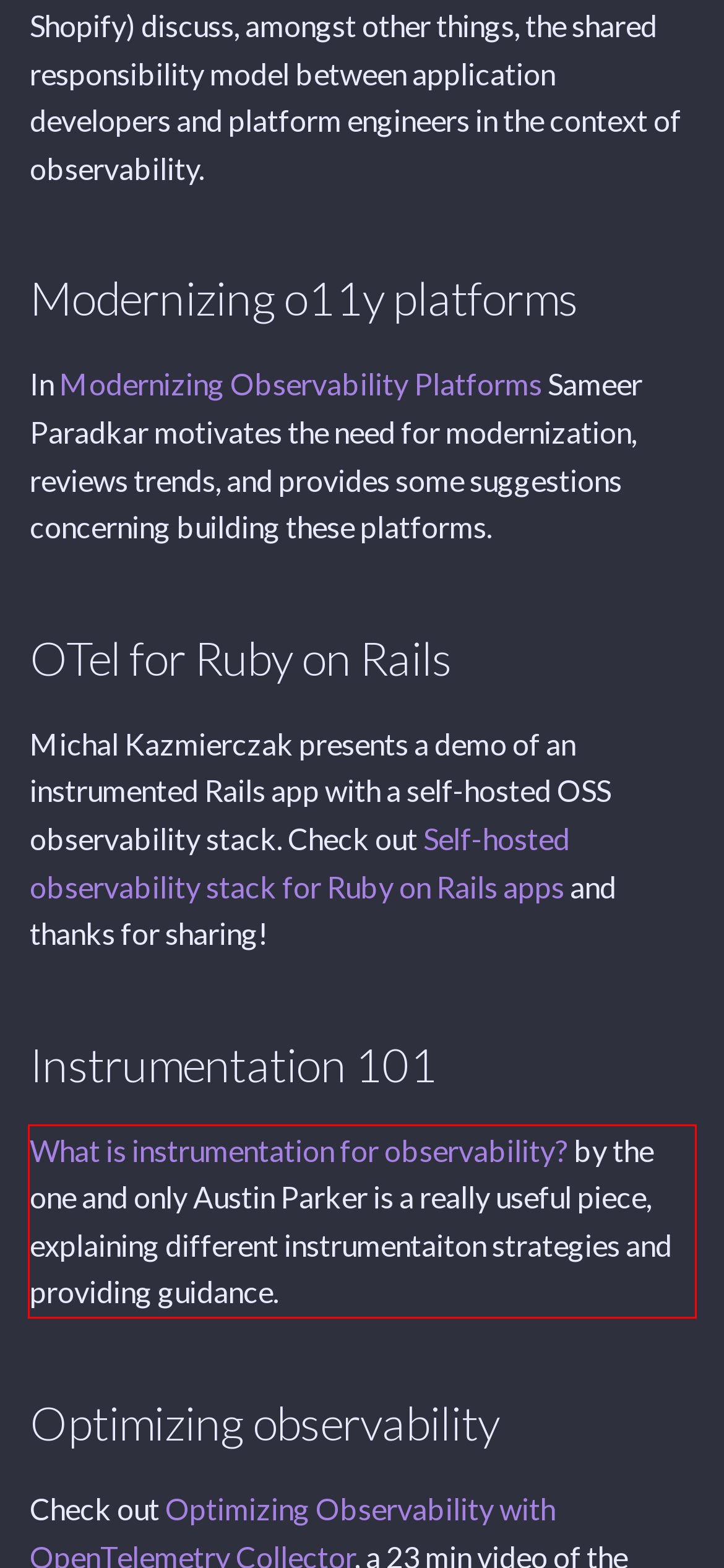There is a screenshot of a webpage with a red bounding box around a UI element. Please use OCR to extract the text within the red bounding box.

What is instrumentation for observability? by the one and only Austin Parker is a really useful piece, explaining different instrumentaiton strategies and providing guidance.